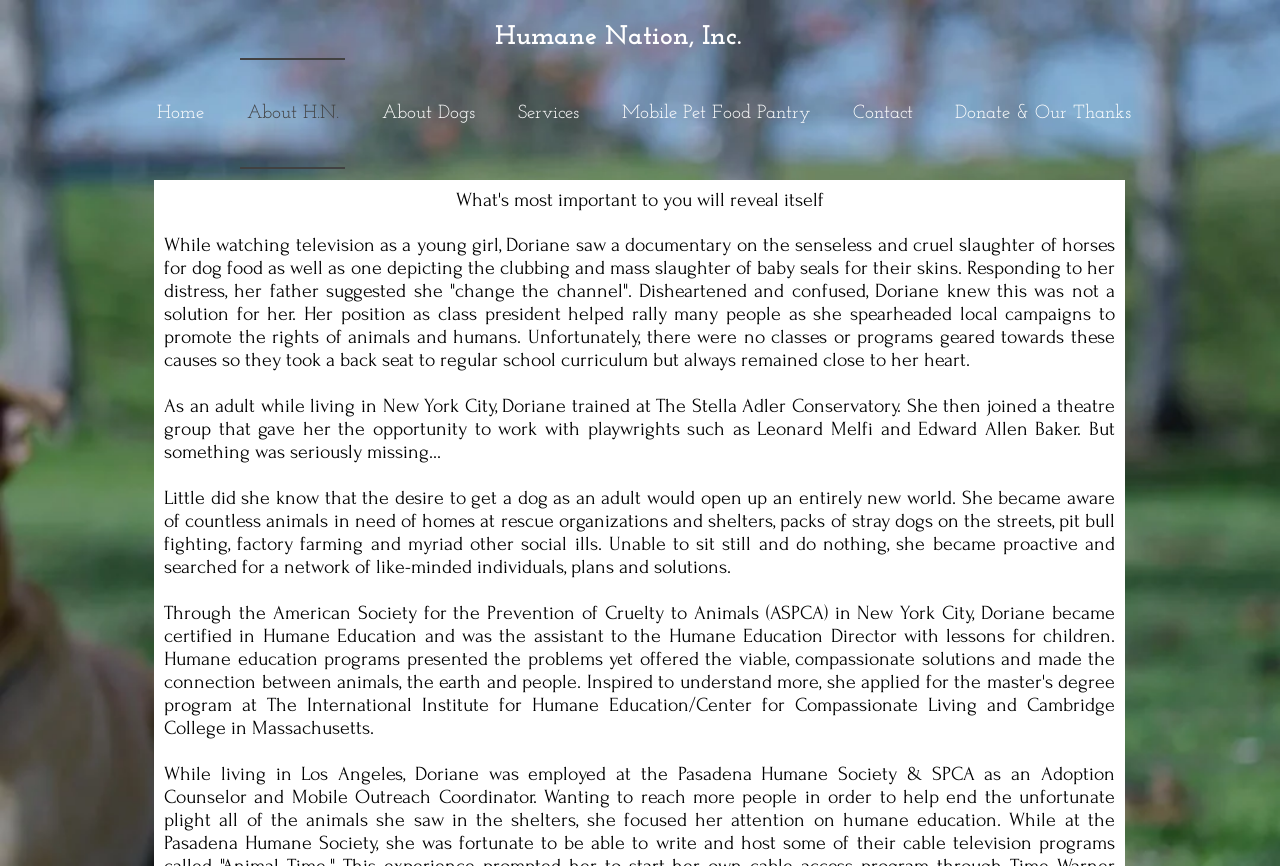Provide the bounding box coordinates of the HTML element described by the text: "About Dogs". The coordinates should be in the format [left, top, right, bottom] with values between 0 and 1.

[0.281, 0.067, 0.388, 0.195]